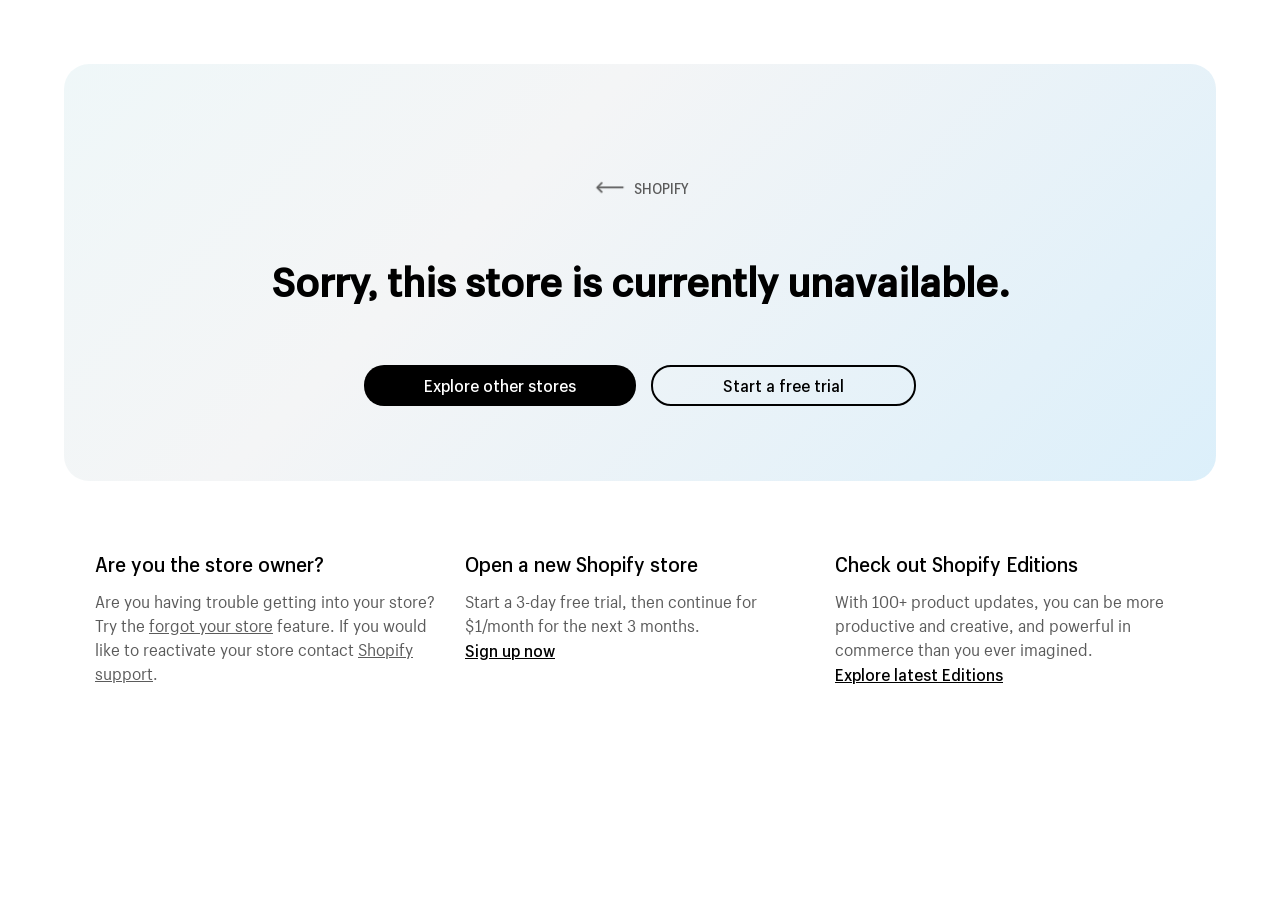Utilize the details in the image to thoroughly answer the following question: What is the call to action for new users?

New users are encouraged to 'Sign up now' and start a 3-day free trial, as indicated by the link 'Sign up now'.